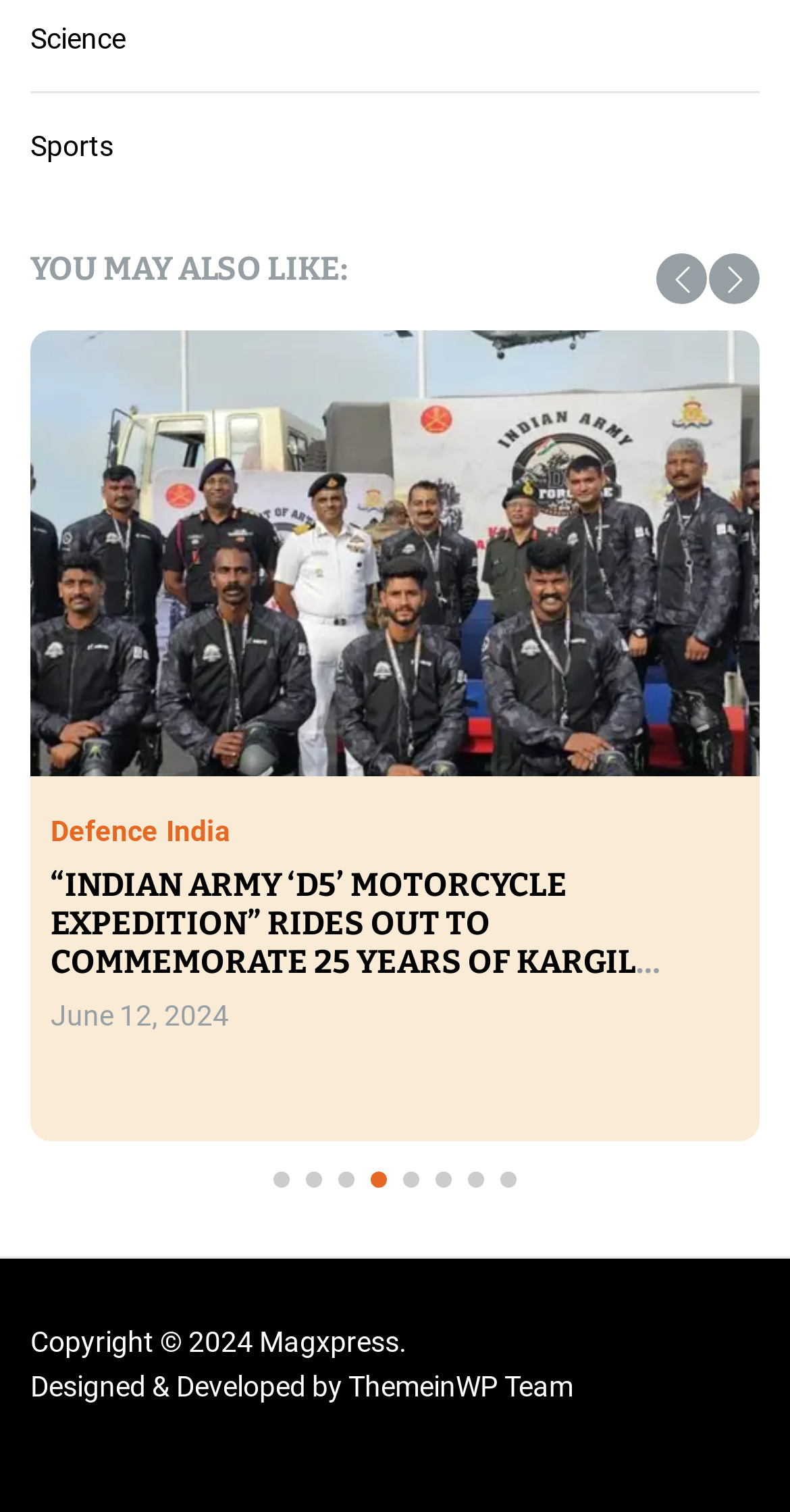Determine the bounding box for the UI element described here: "ThemeinWP Team".

[0.441, 0.907, 0.726, 0.928]